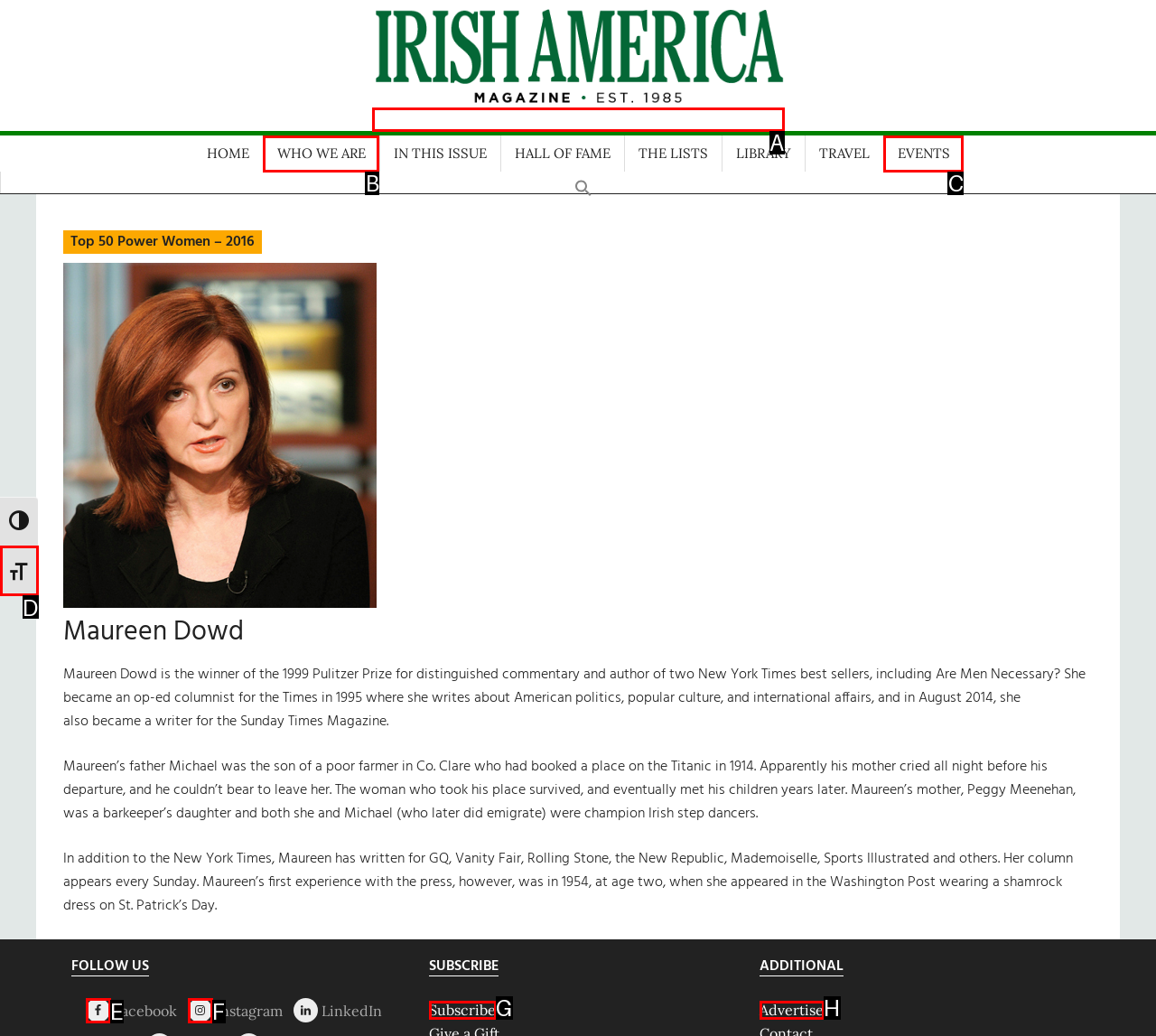Refer to the description: EVENTS and choose the option that best fits. Provide the letter of that option directly from the options.

C